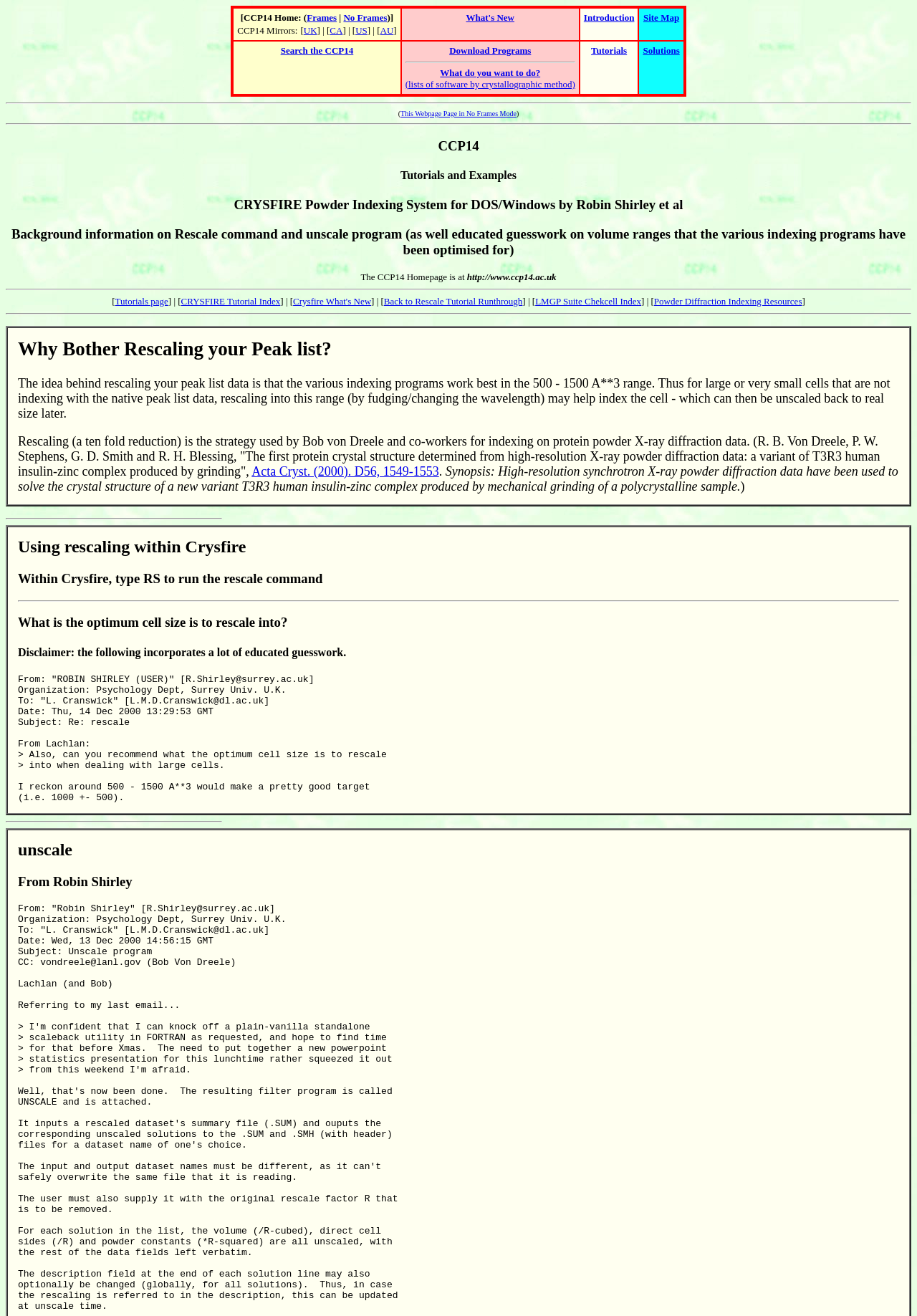Please provide a detailed answer to the question below based on the screenshot: 
Who is the author of the email discussing rescaling?

The webpage shows an email from Robin Shirley, who is discussing the topic of rescaling and providing his opinion on the optimum cell size for rescaling.